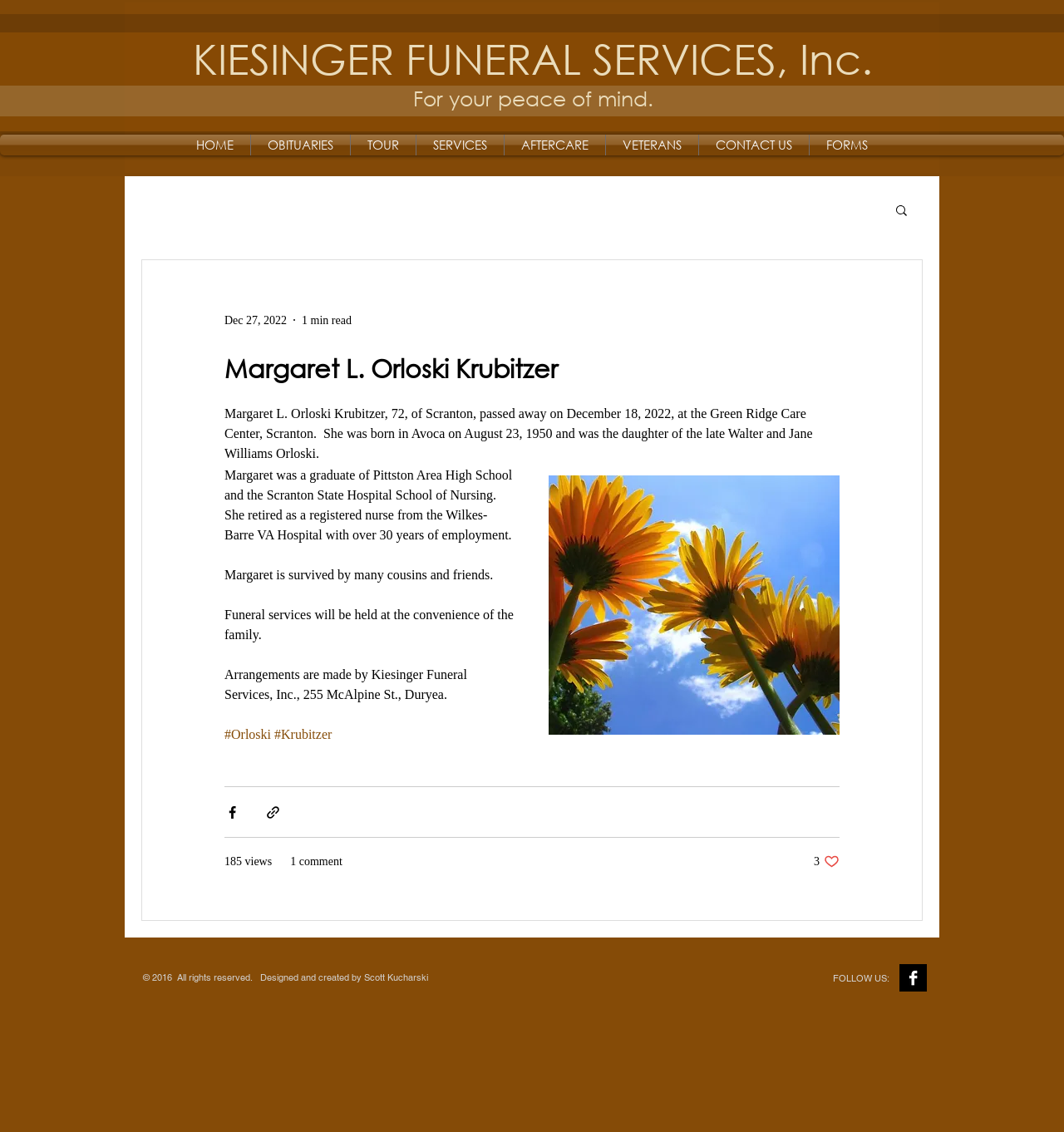Find the bounding box coordinates of the element to click in order to complete the given instruction: "Search for something."

None